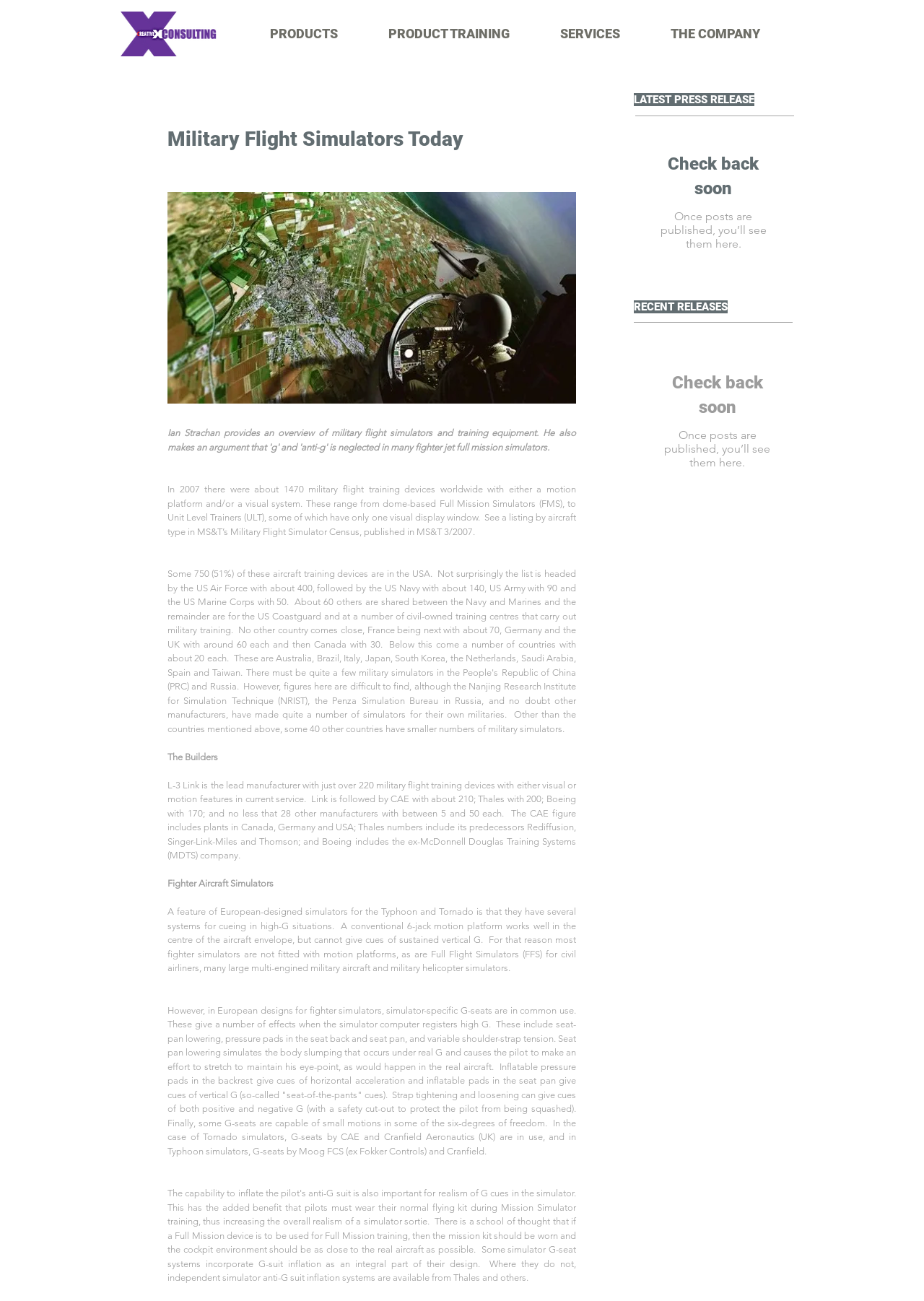What is the status of the 'LATEST PRESS RELEASE' section?
Could you please answer the question thoroughly and with as much detail as possible?

The webpage indicates that there are no press releases available at this time, as evidenced by the message 'Check back soon' in the 'LATEST PRESS RELEASE' section.